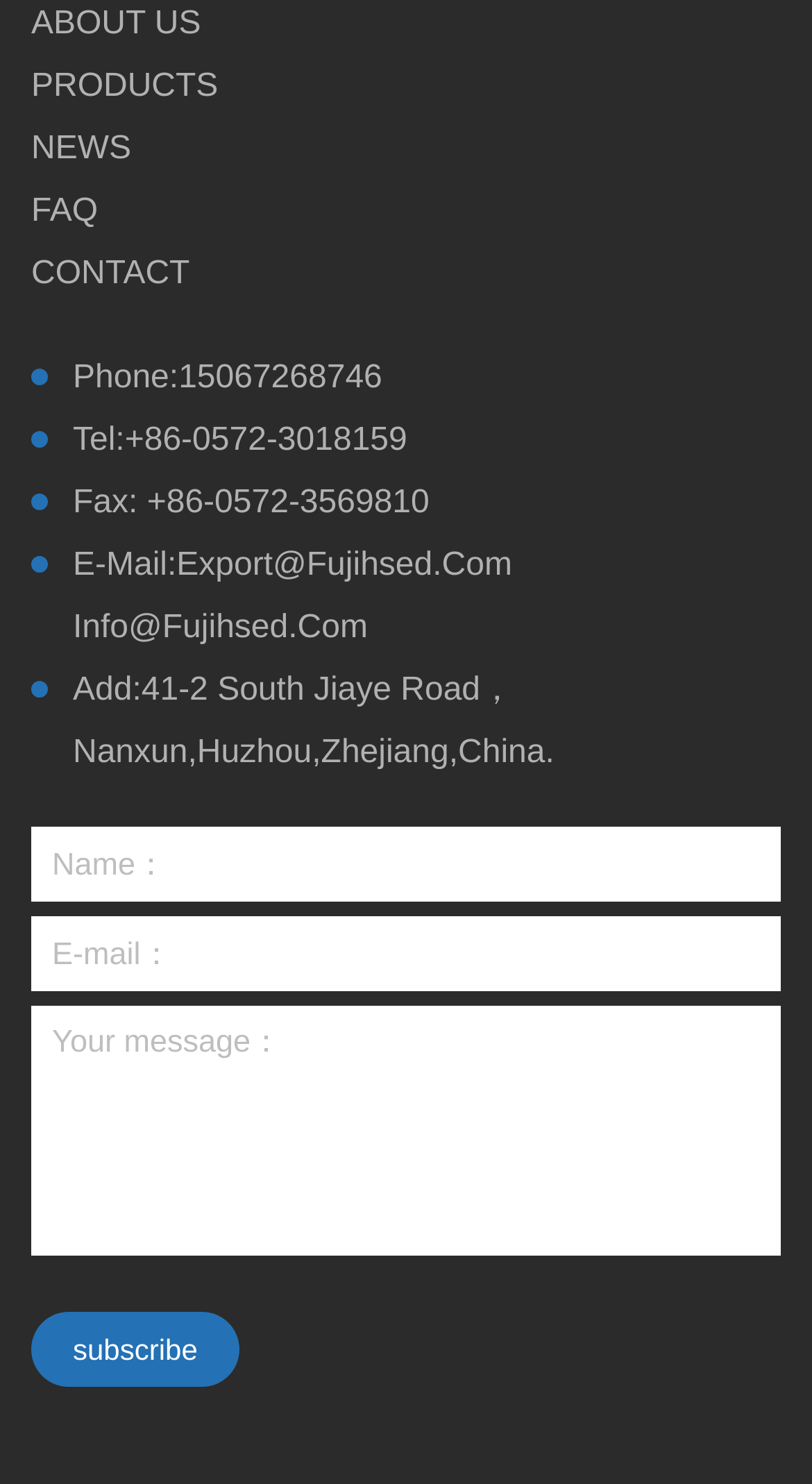Locate and provide the bounding box coordinates for the HTML element that matches this description: "name="name" placeholder="Name："".

[0.038, 0.557, 0.962, 0.608]